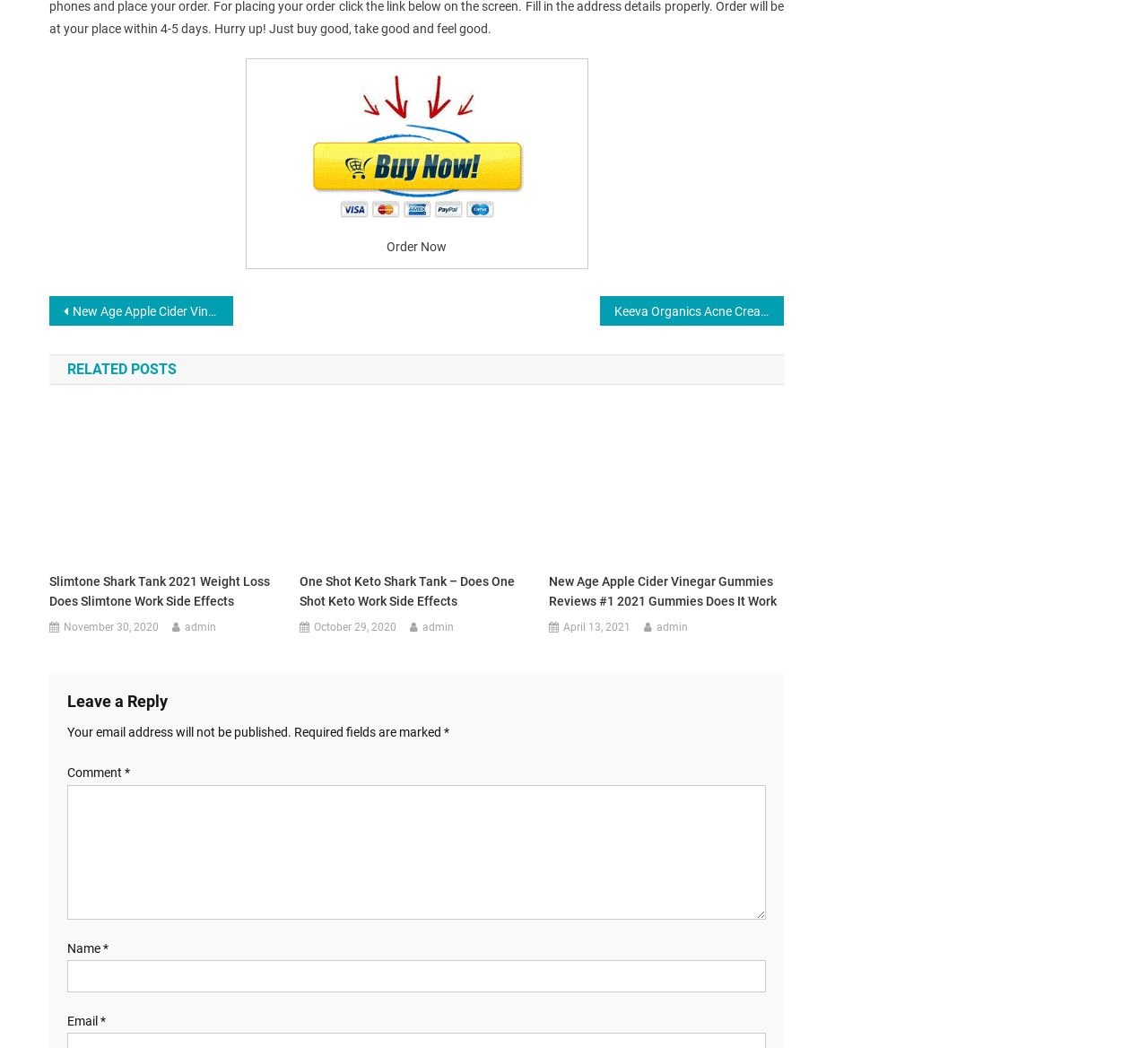Determine the bounding box coordinates of the clickable region to execute the instruction: "Enter your name". The coordinates should be four float numbers between 0 and 1, denoted as [left, top, right, bottom].

[0.059, 0.916, 0.667, 0.947]